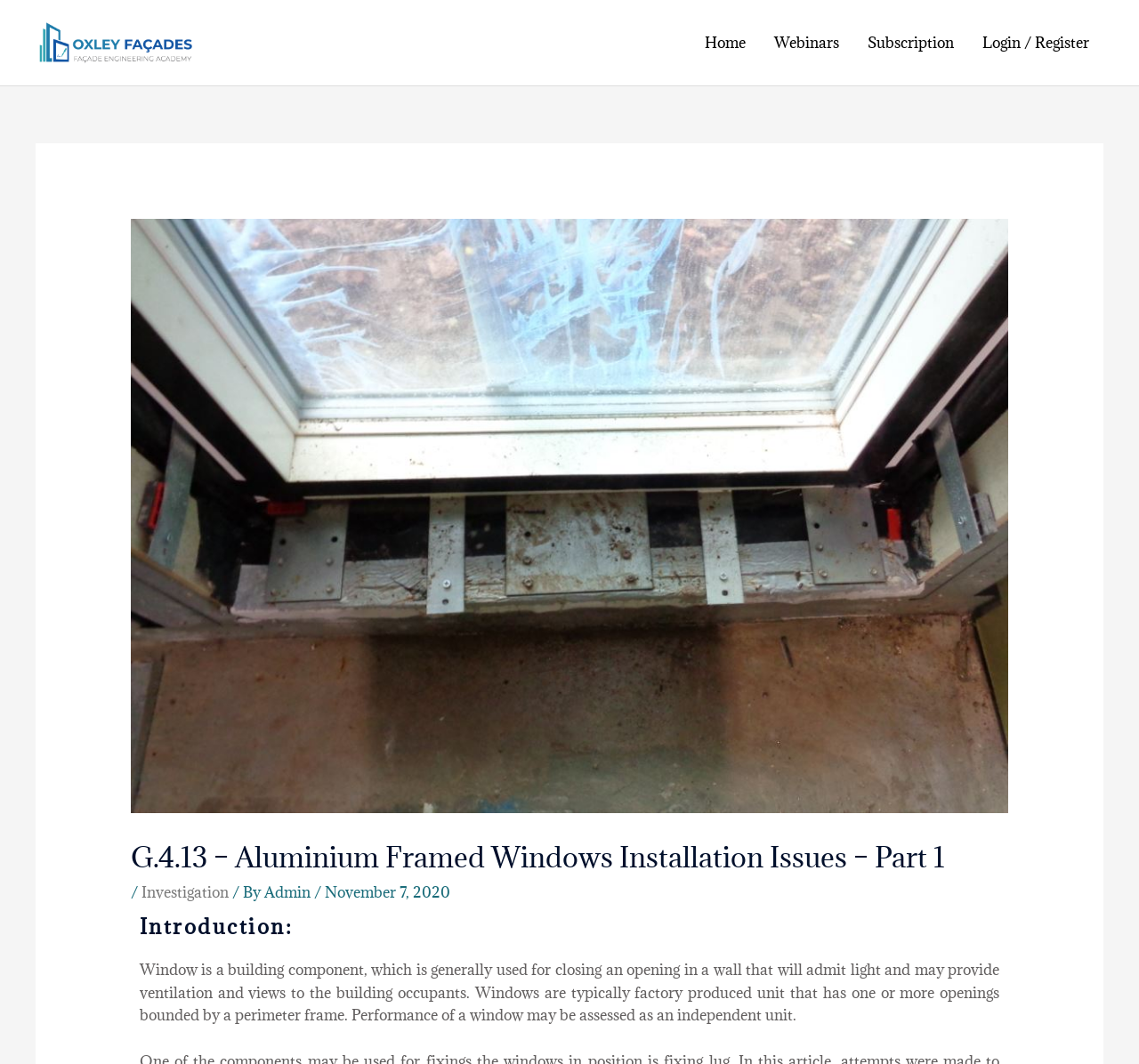Find the bounding box coordinates for the UI element whose description is: "Subscription". The coordinates should be four float numbers between 0 and 1, in the format [left, top, right, bottom].

[0.749, 0.013, 0.85, 0.067]